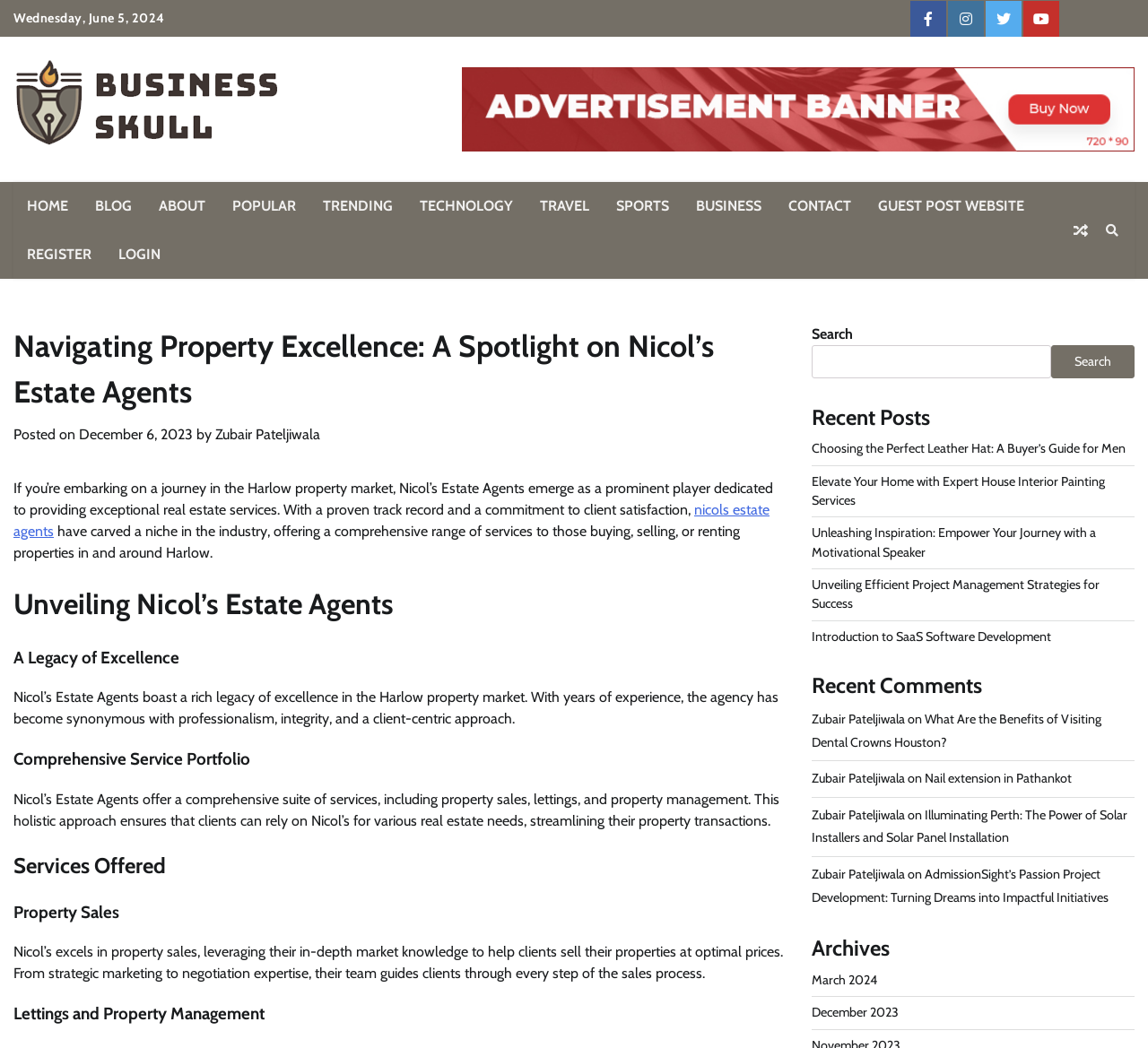What is the name of the estate agent featured on the webpage?
Examine the image and provide an in-depth answer to the question.

The name of the estate agent featured on the webpage is 'Nicol's Estate Agents'. This information can be found in the heading element with the text 'Navigating Property Excellence: A Spotlight on Nicol’s Estate Agents' and bounding box coordinates [0.012, 0.309, 0.684, 0.396].